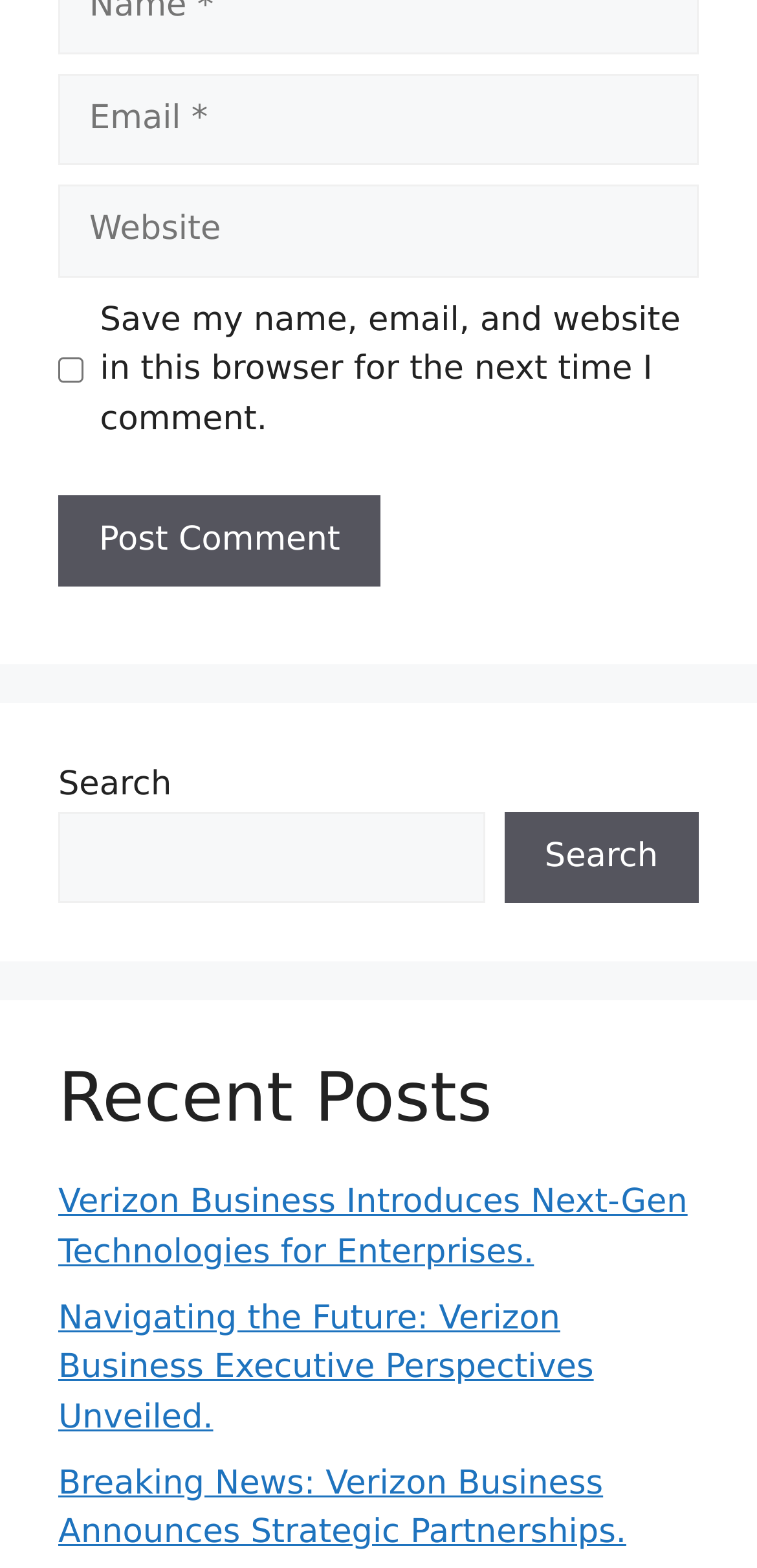What is the purpose of the search box?
Please answer the question with a detailed and comprehensive explanation.

The search box is located in the middle of the page, and it has a label 'Search' and a button with the same label. This suggests that the purpose of the search box is to allow users to search for content within the website.